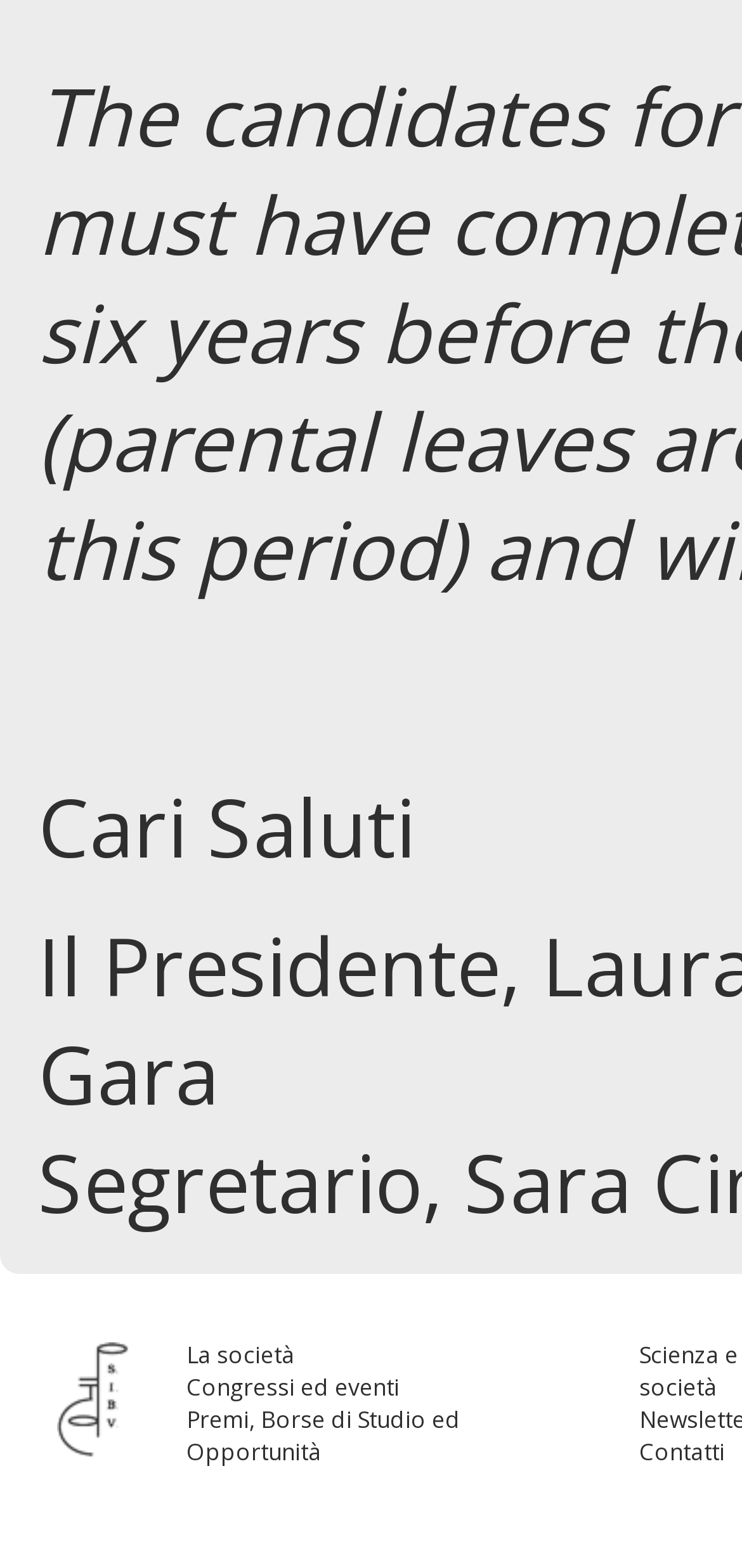Please answer the following question using a single word or phrase: 
What is the first link on the webpage?

La società